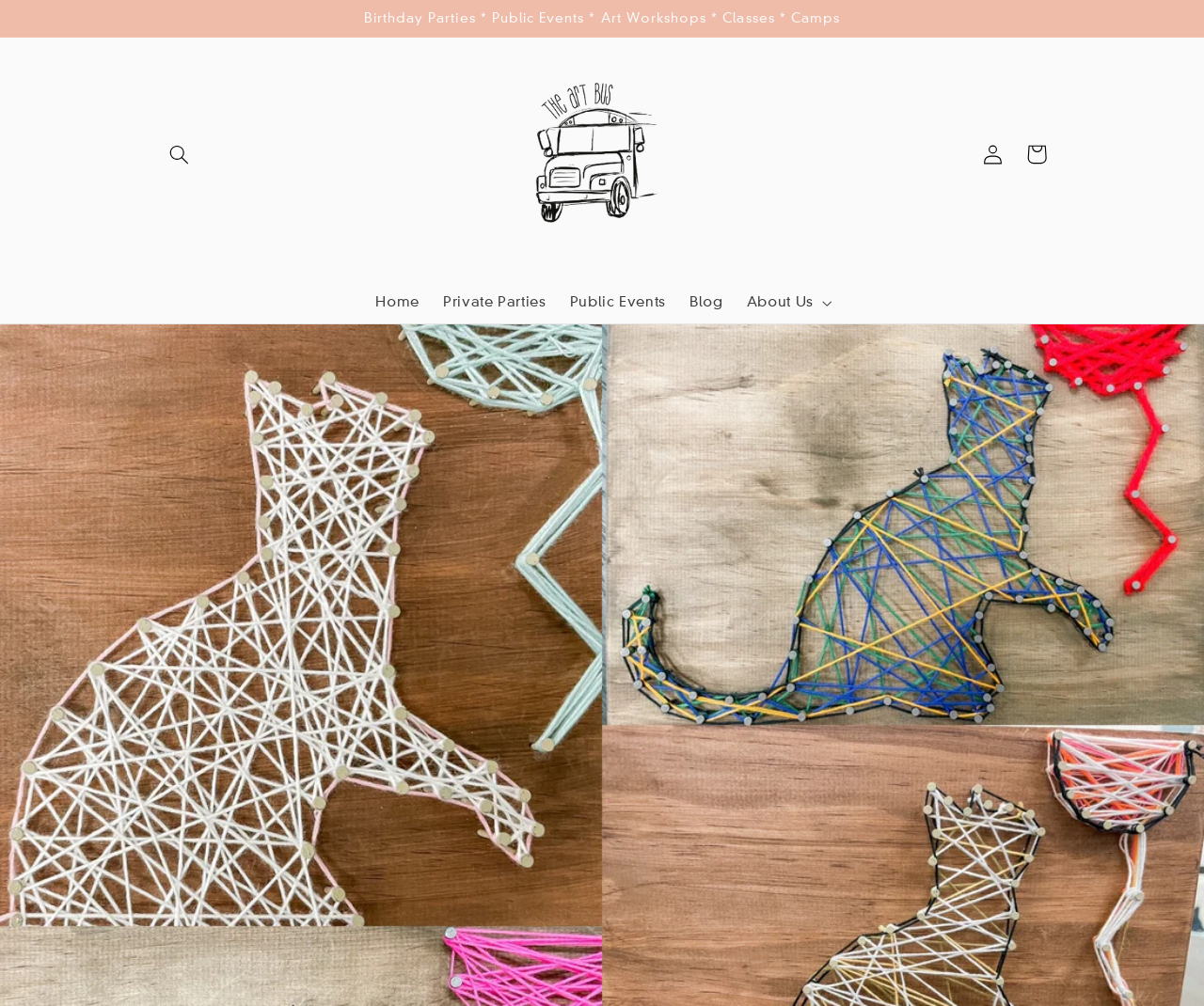Please analyze the image and give a detailed answer to the question:
What is the section above the navigation links?

I found a region element with the text 'Announcement' which is located above the navigation links, suggesting it is a section for announcements or notifications.